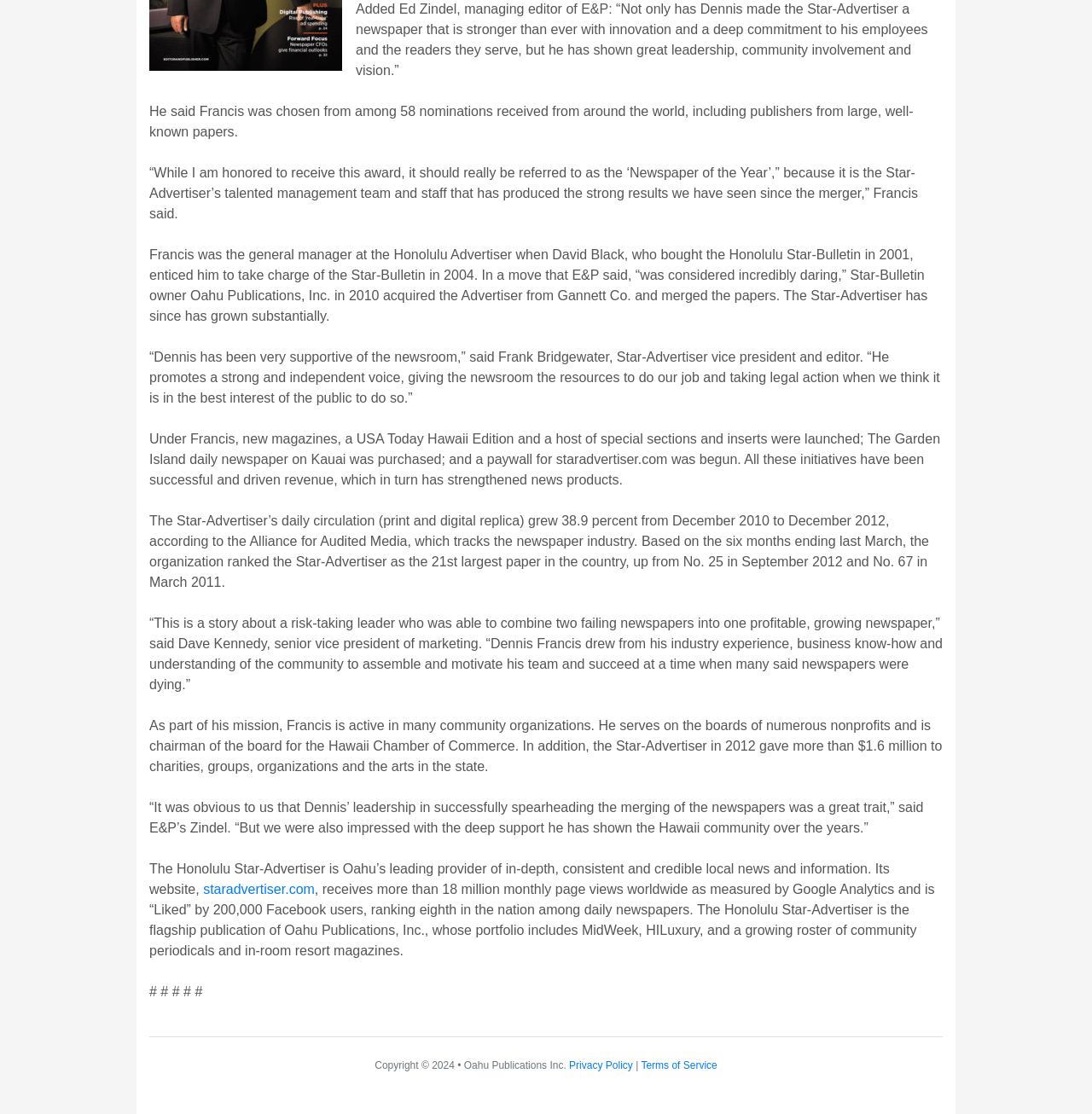Locate the bounding box for the described UI element: "Privacy Policy". Ensure the coordinates are four float numbers between 0 and 1, formatted as [left, top, right, bottom].

[0.521, 0.951, 0.58, 0.962]